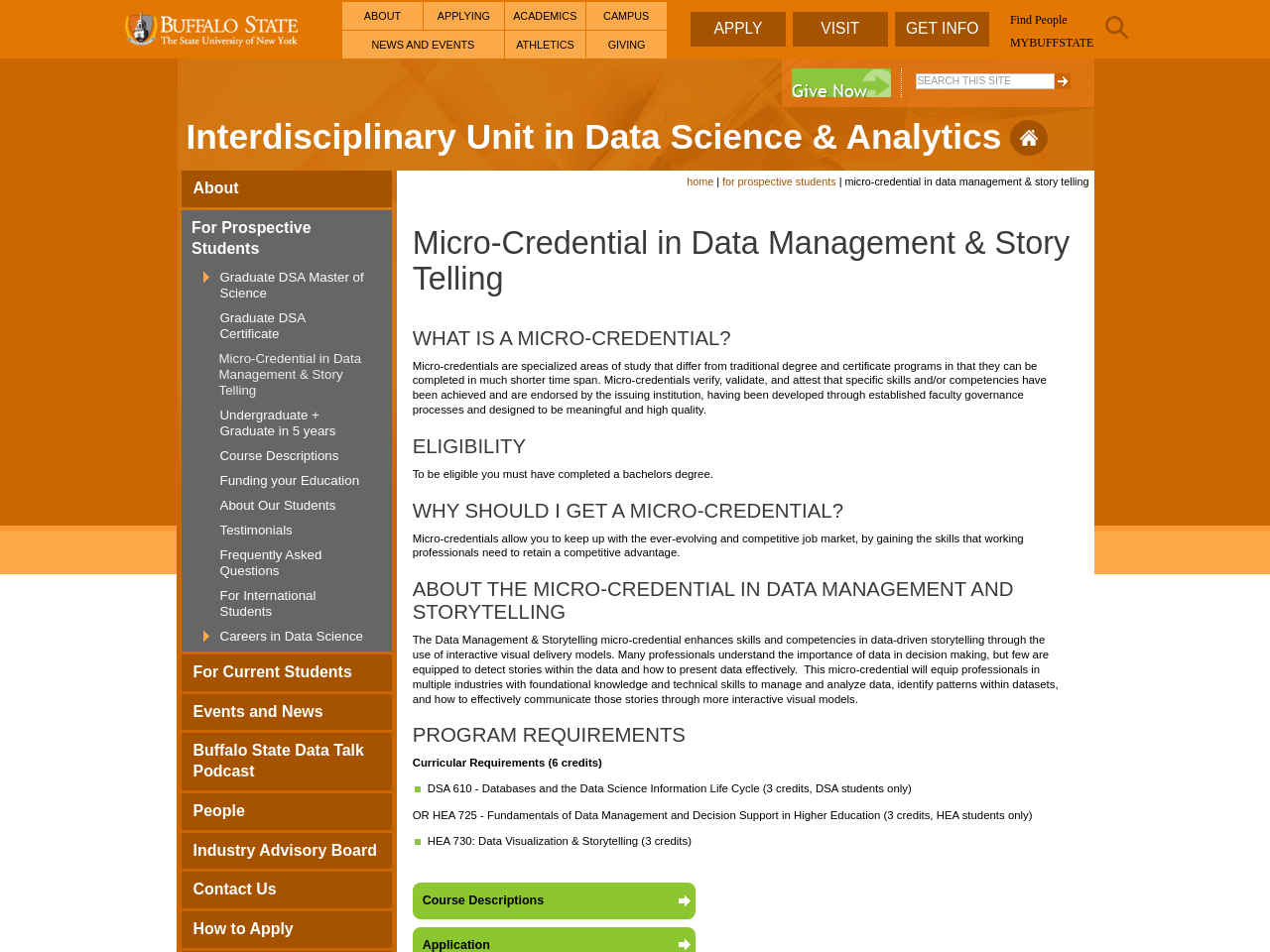Identify and extract the main heading of the webpage.

Interdisciplinary Unit in Data Science & Analytics